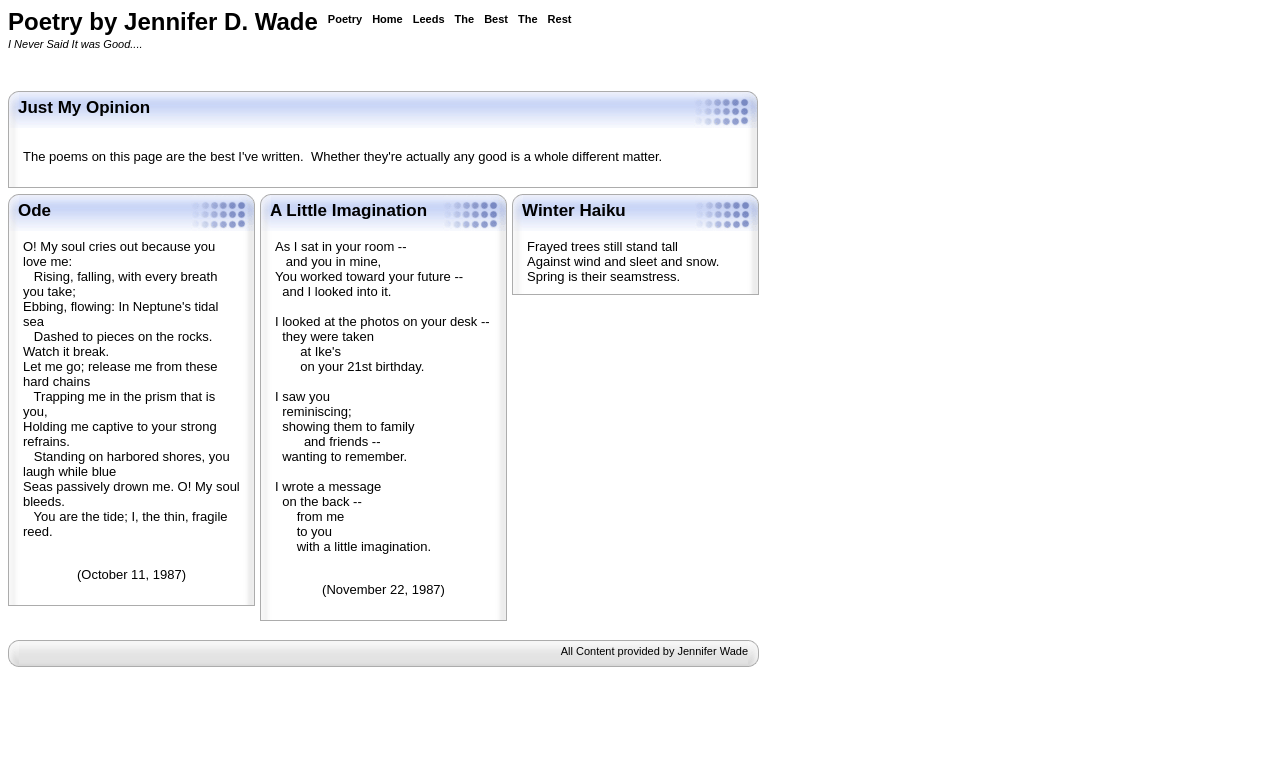Identify the bounding box of the UI component described as: "The Rest".

[0.405, 0.017, 0.446, 0.032]